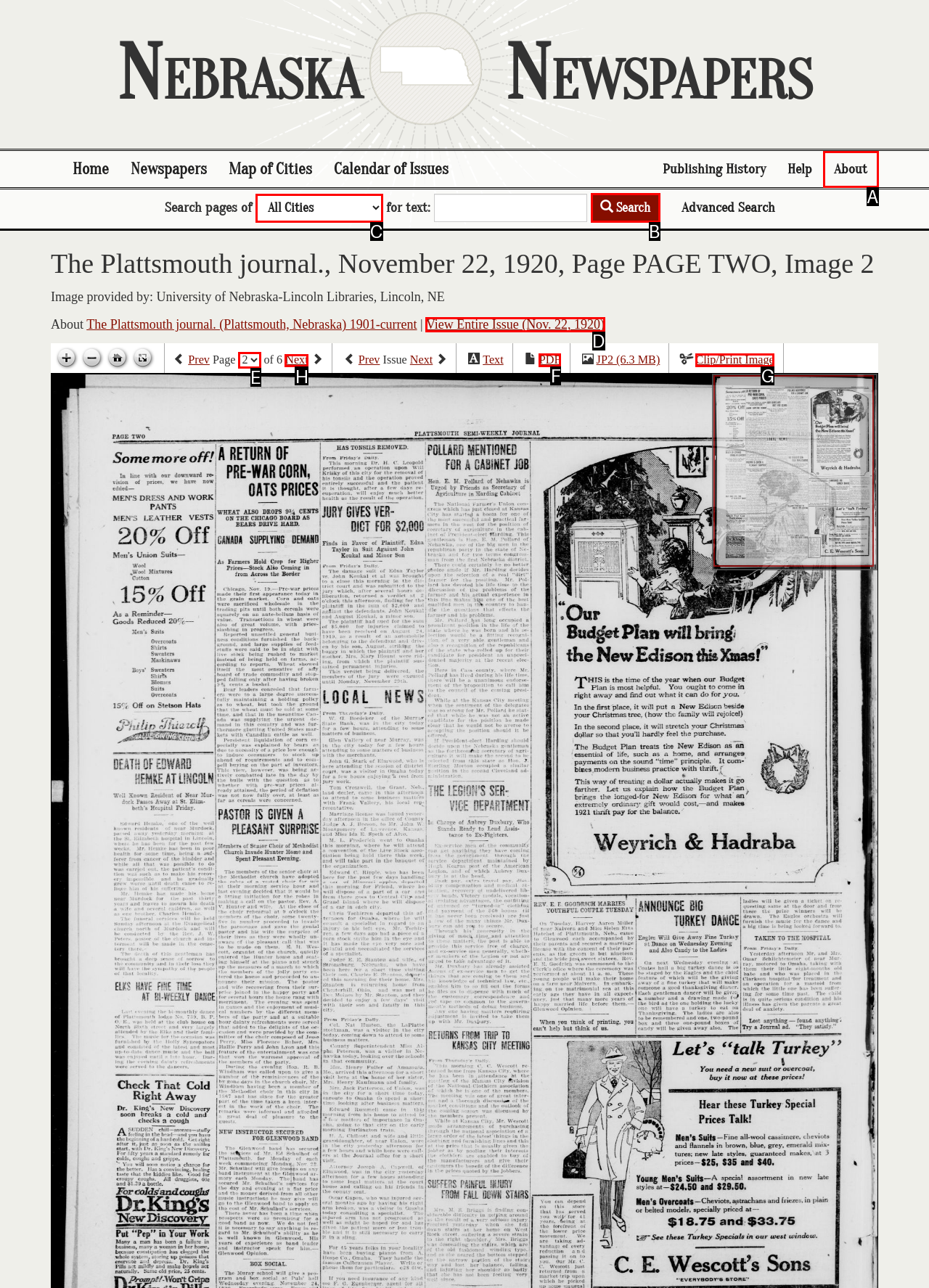Tell me which one HTML element I should click to complete the following task: Get a free class Answer with the option's letter from the given choices directly.

None